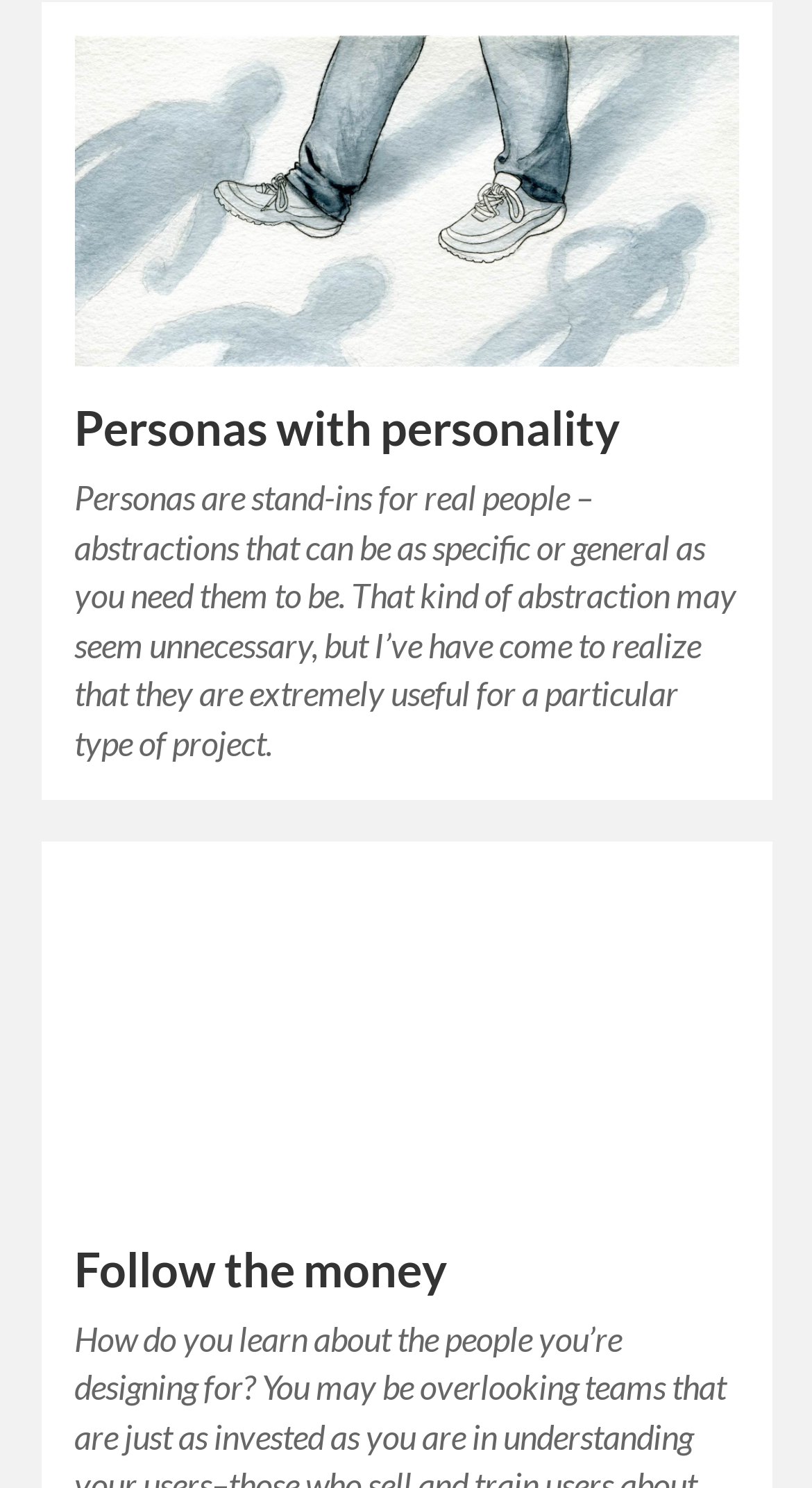What are personas in project development?
Refer to the screenshot and respond with a concise word or phrase.

Stand-ins for real people